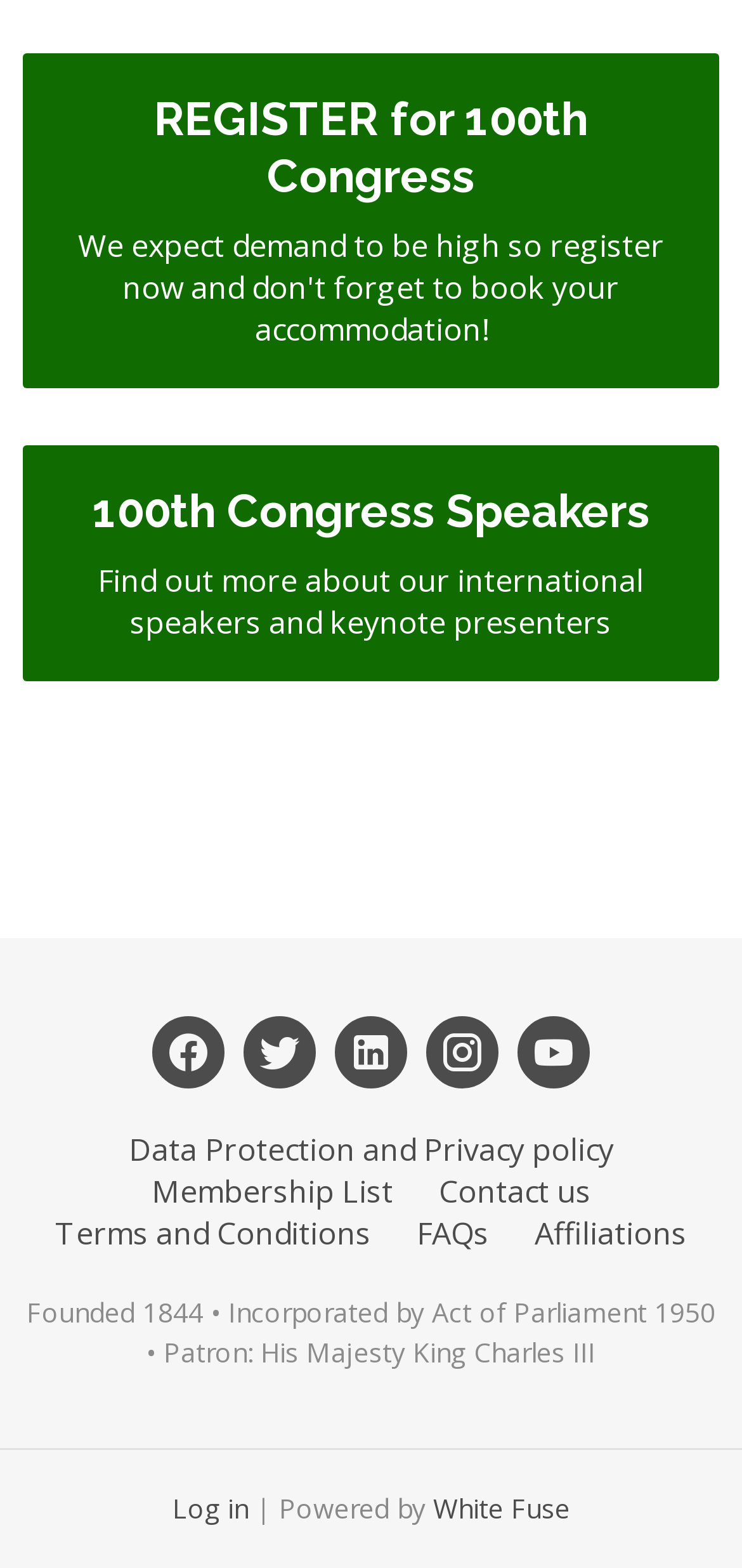What is the text of the first link at the top of the page?
Using the details from the image, give an elaborate explanation to answer the question.

The answer can be found in the first link element at the top of the page, which has the text 'REGISTER for 100th Congress We expect demand to be high so register now and don't forget to book your accommodation!'.